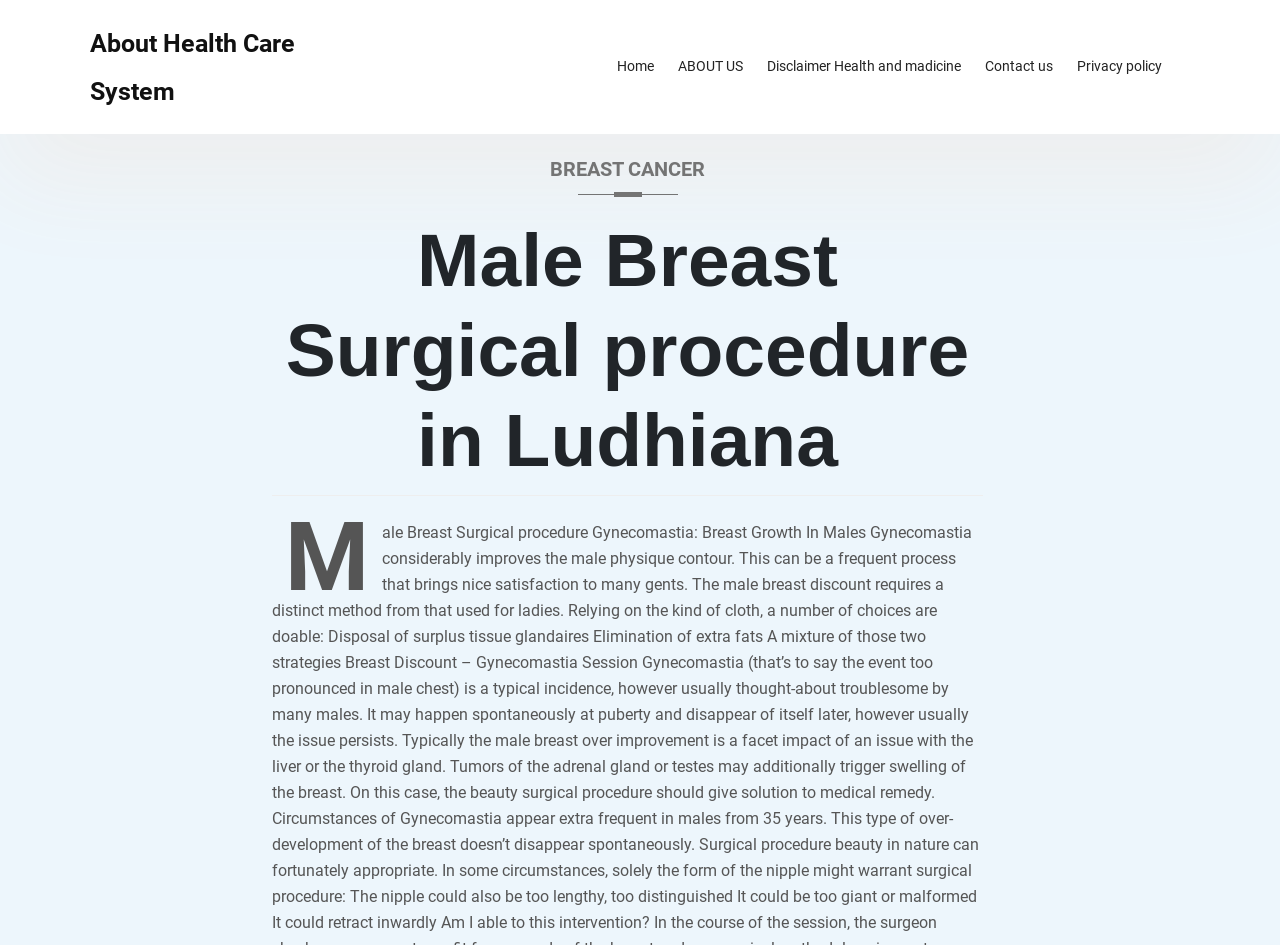Provide a one-word or short-phrase answer to the question:
What is the purpose of the 'Disclaimer Health and medicine' link?

To provide disclaimer information